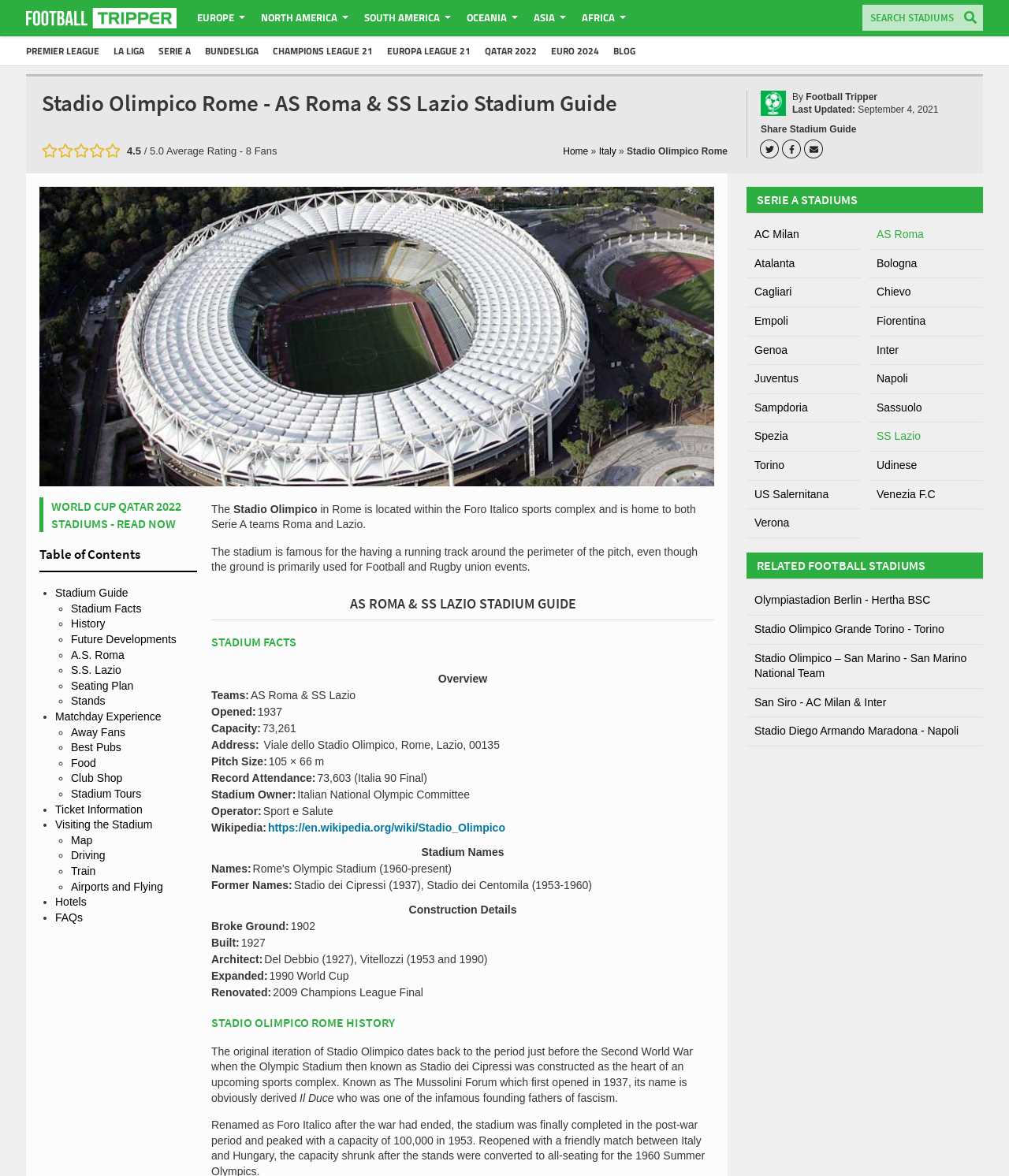Refer to the screenshot and answer the following question in detail:
What is the name of the stadium guide website?

I found the name of the stadium guide website by looking at the image element with the text 'Football Tripper Logo' which is located at the top left corner of the webpage.